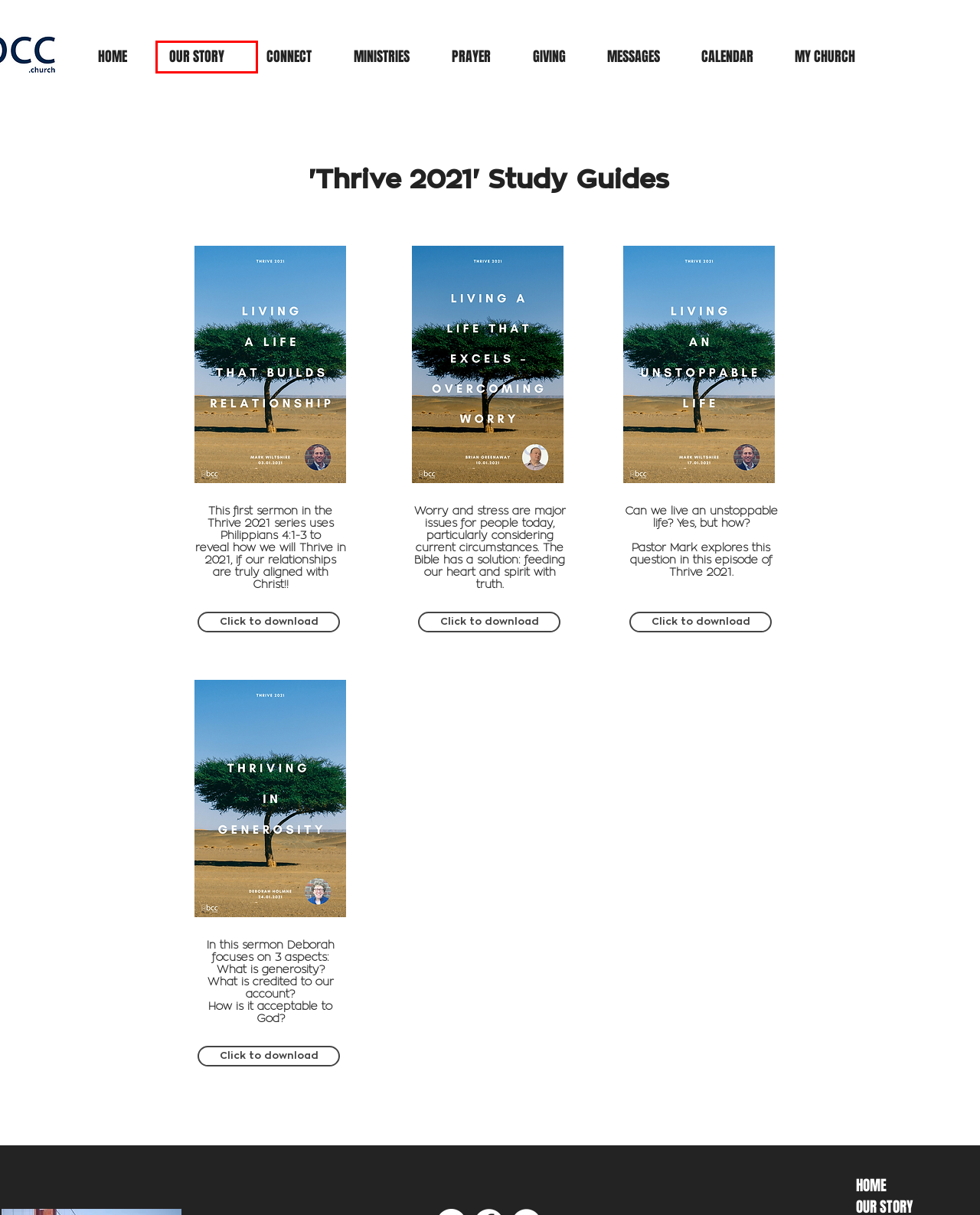Given a screenshot of a webpage with a red bounding box, please pick the webpage description that best fits the new webpage after clicking the element inside the bounding box. Here are the candidates:
A. ABOUT | BCC The Church | Bromley
B. MINISTRIES | BCC the church
C. BCC The Church | Giving
D. ChurchSuite™ · Login
E. BCC The Church | Bromley Christian Centre | AoG | Greater London
F. PRAYER | BCC the church
G. BCC The Church | Messages
H. BCC The Church | BCC Calendar

A